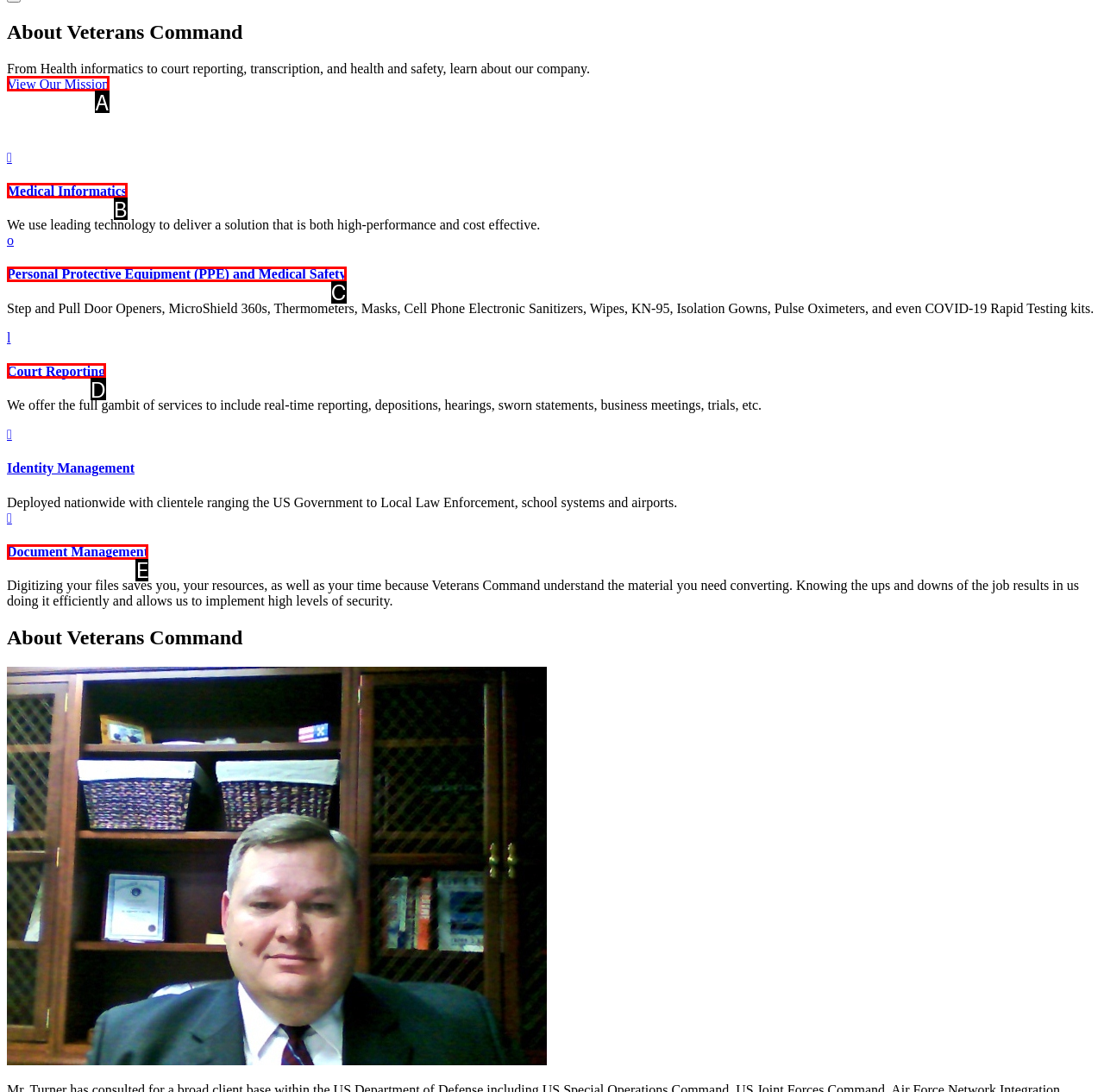Choose the HTML element that corresponds to the description: View Our Mission
Provide the answer by selecting the letter from the given choices.

A